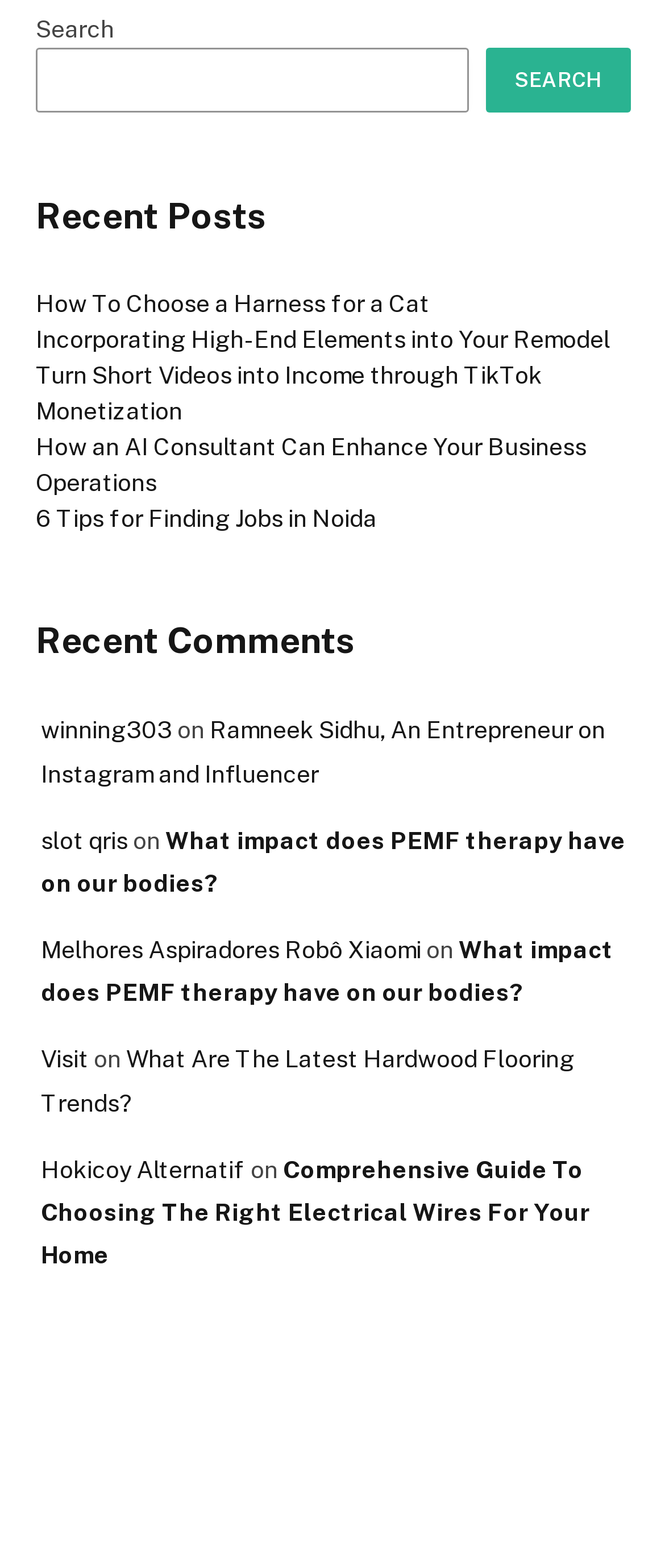Please determine the bounding box coordinates of the clickable area required to carry out the following instruction: "Read 'How To Choose a Harness for a Cat'". The coordinates must be four float numbers between 0 and 1, represented as [left, top, right, bottom].

[0.054, 0.184, 0.646, 0.202]